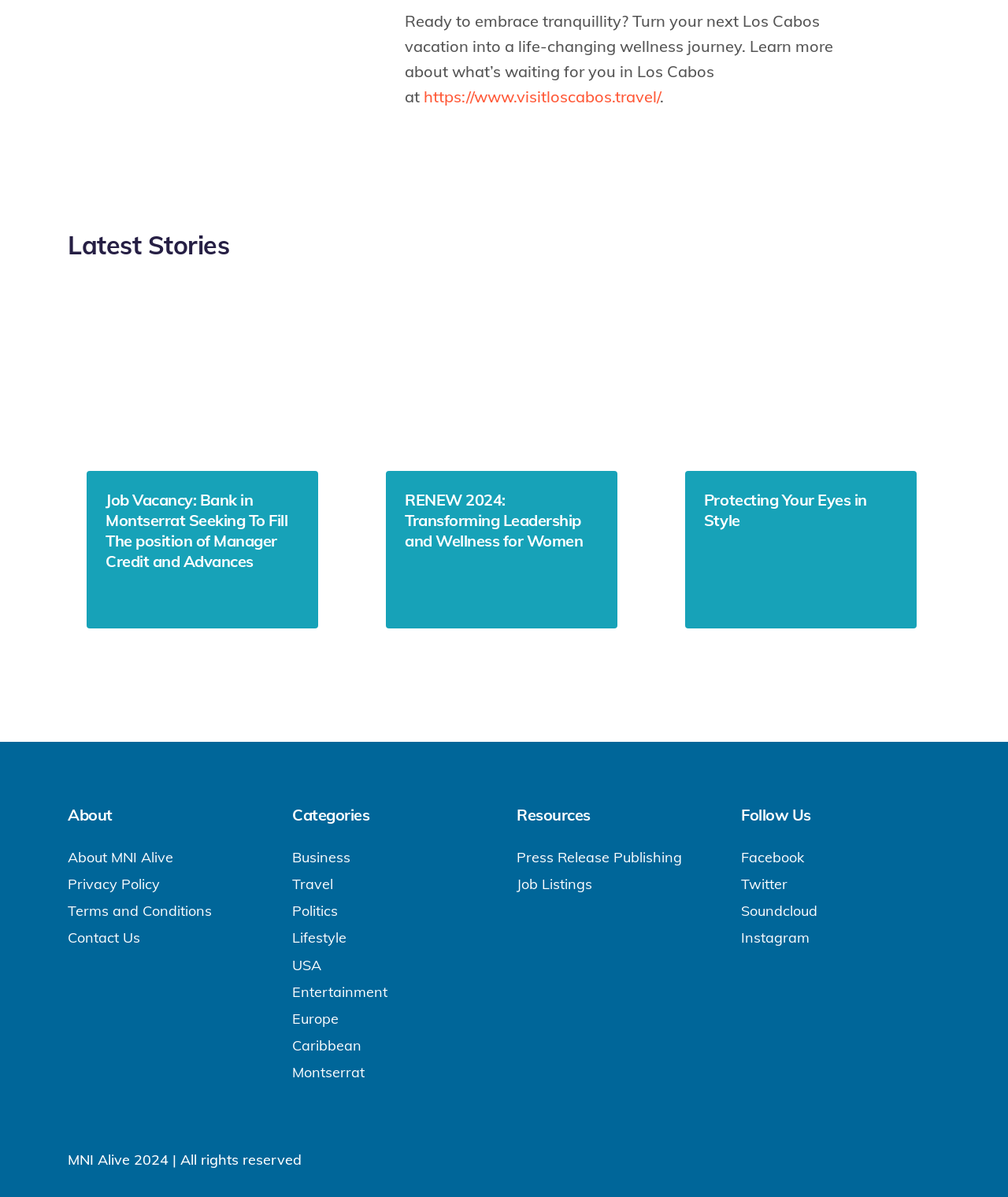Utilize the details in the image to give a detailed response to the question: How many social media platforms are listed to follow?

I counted the number of links under the 'Follow Us' heading, which are 'Facebook', 'Twitter', 'Soundcloud', and 'Instagram', totaling 4 social media platforms.